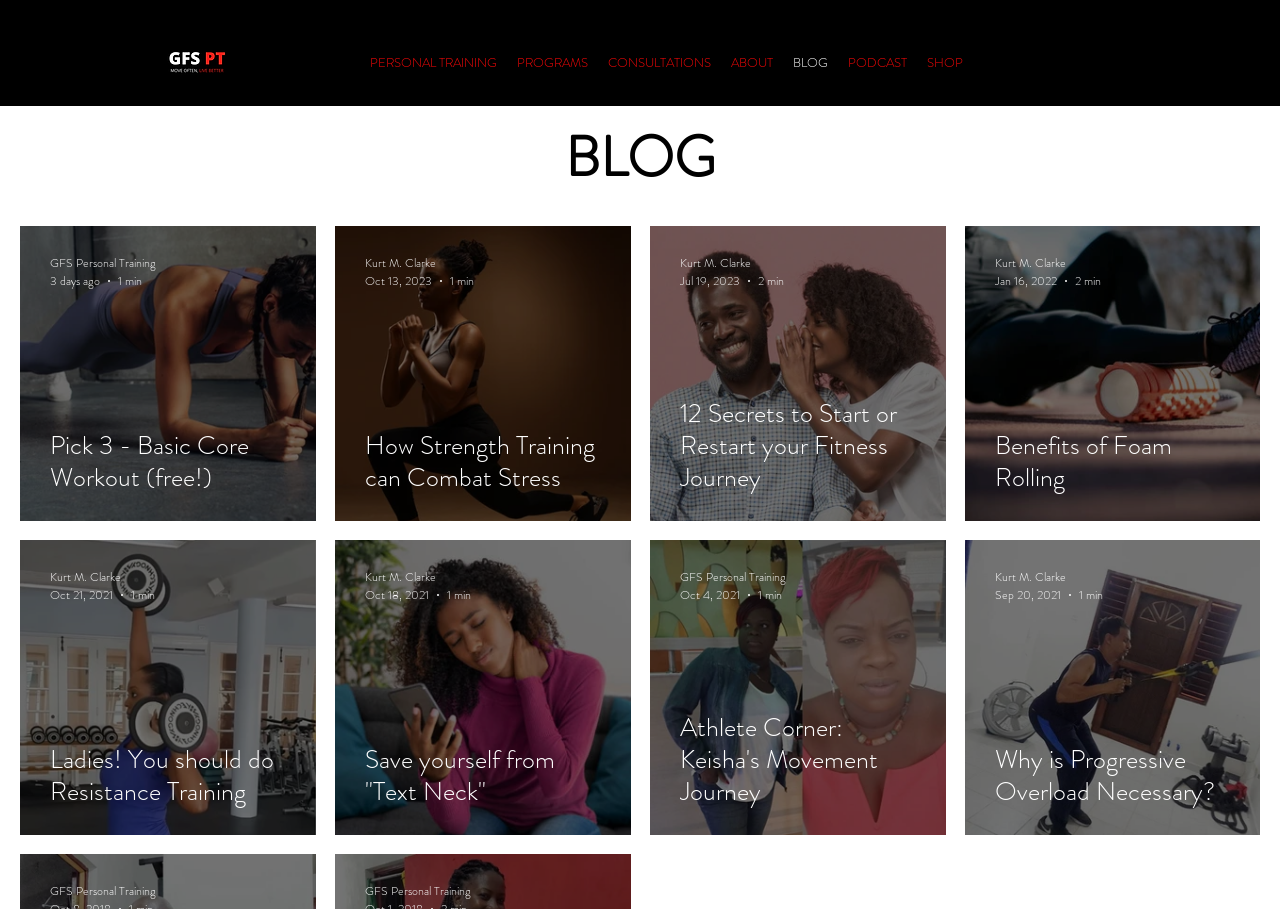Locate the bounding box coordinates of the area where you should click to accomplish the instruction: "View the podcast page".

[0.655, 0.055, 0.716, 0.084]